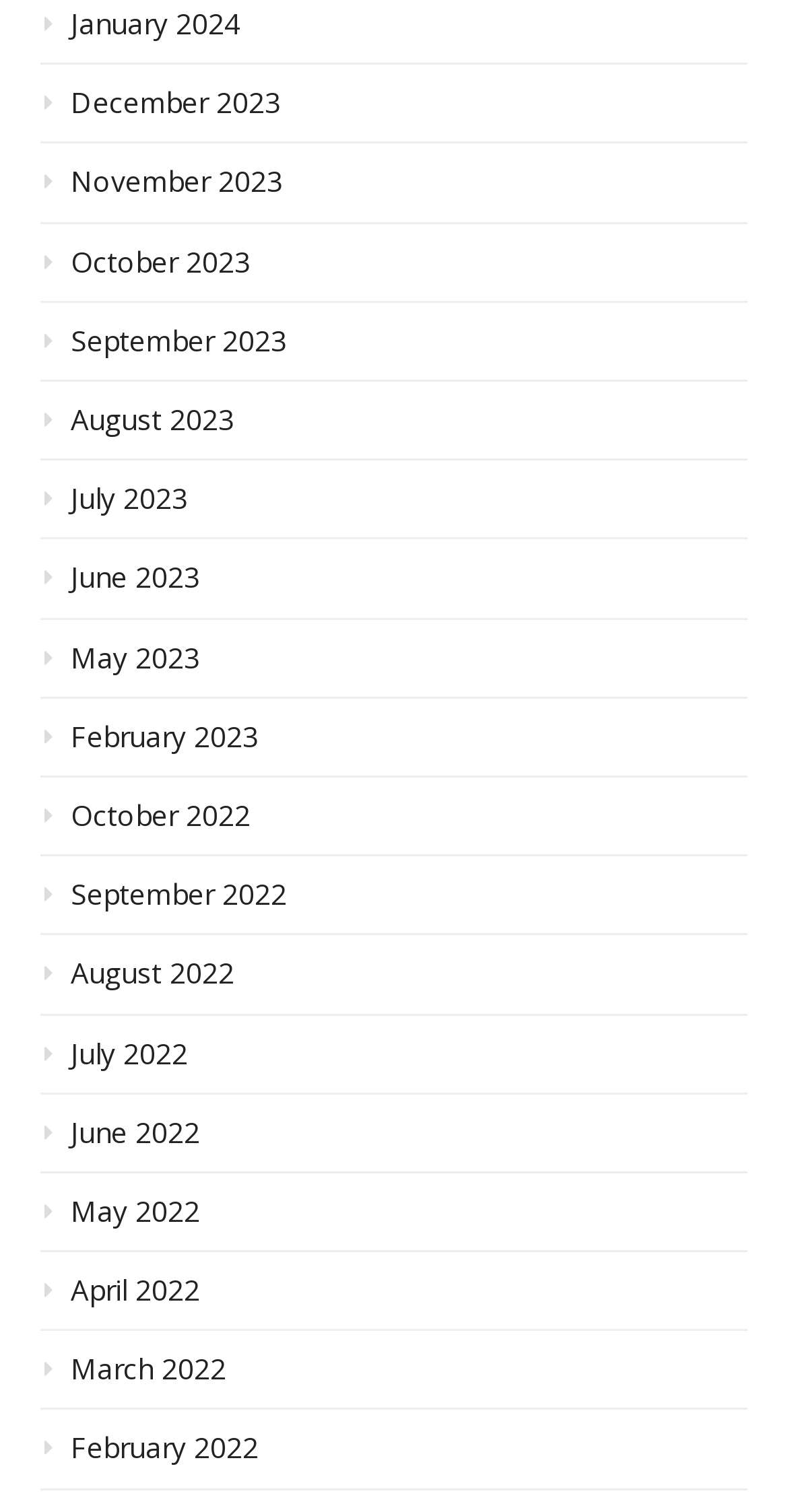How many months are listed in 2023?
Please provide a detailed and thorough answer to the question.

I can count the number of links with '2023' in their text, and I find that there are 12 links, one for each month of the year.